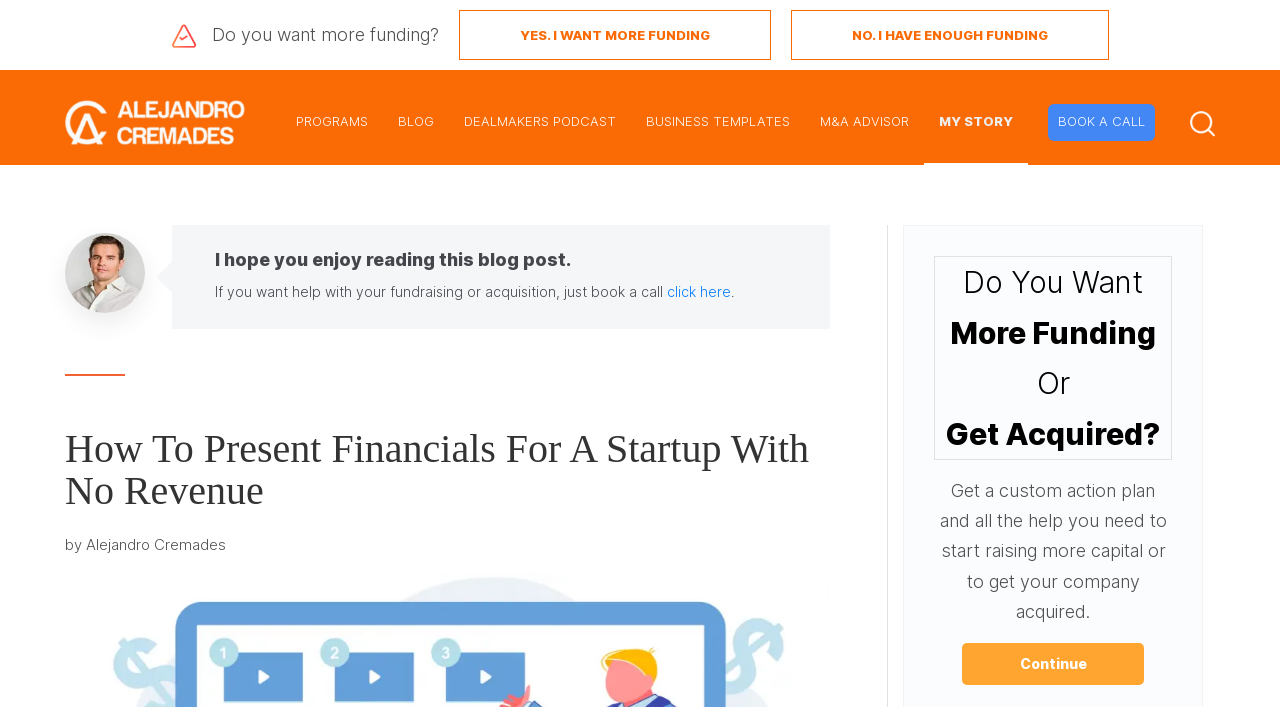What is the purpose of the 'YES. I WANT MORE FUNDING' button?
Using the image, give a concise answer in the form of a single word or short phrase.

To get more funding